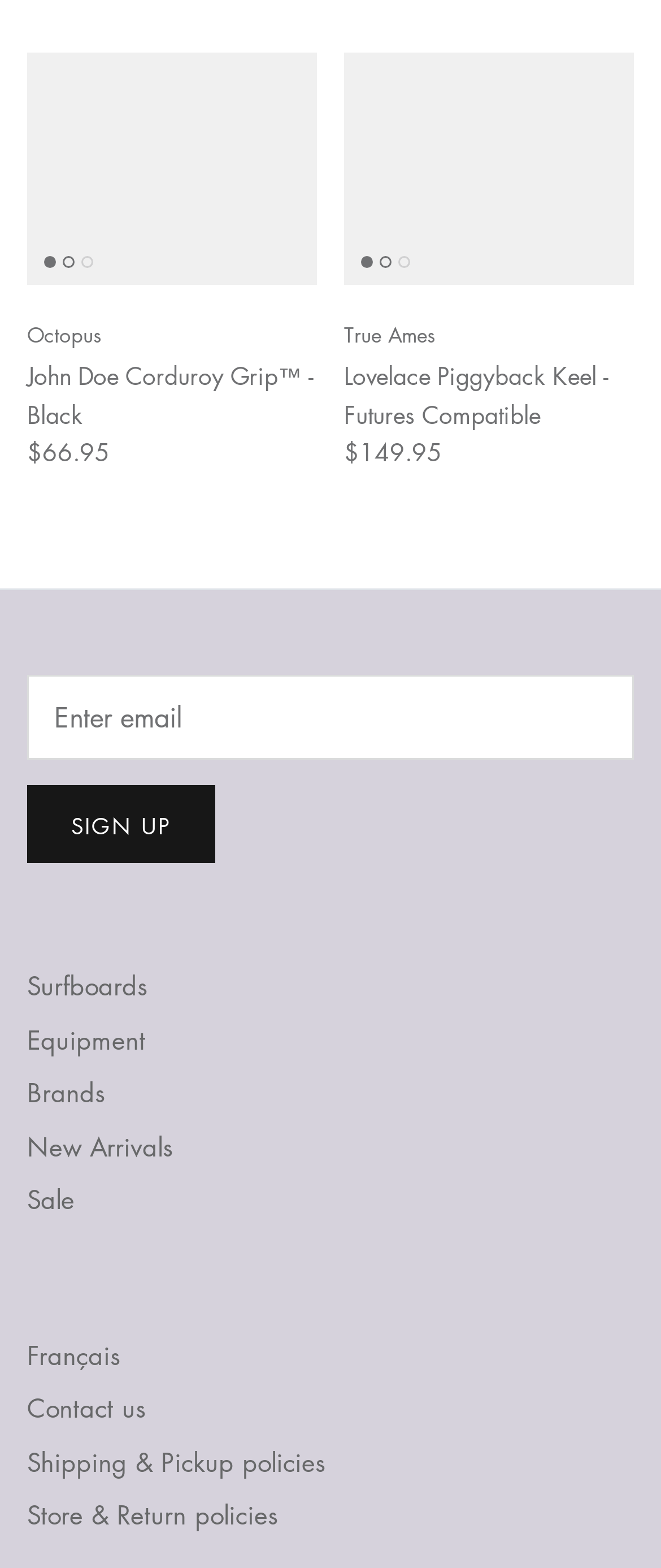What is the function of the button?
Based on the visual, give a brief answer using one word or a short phrase.

SIGN UP